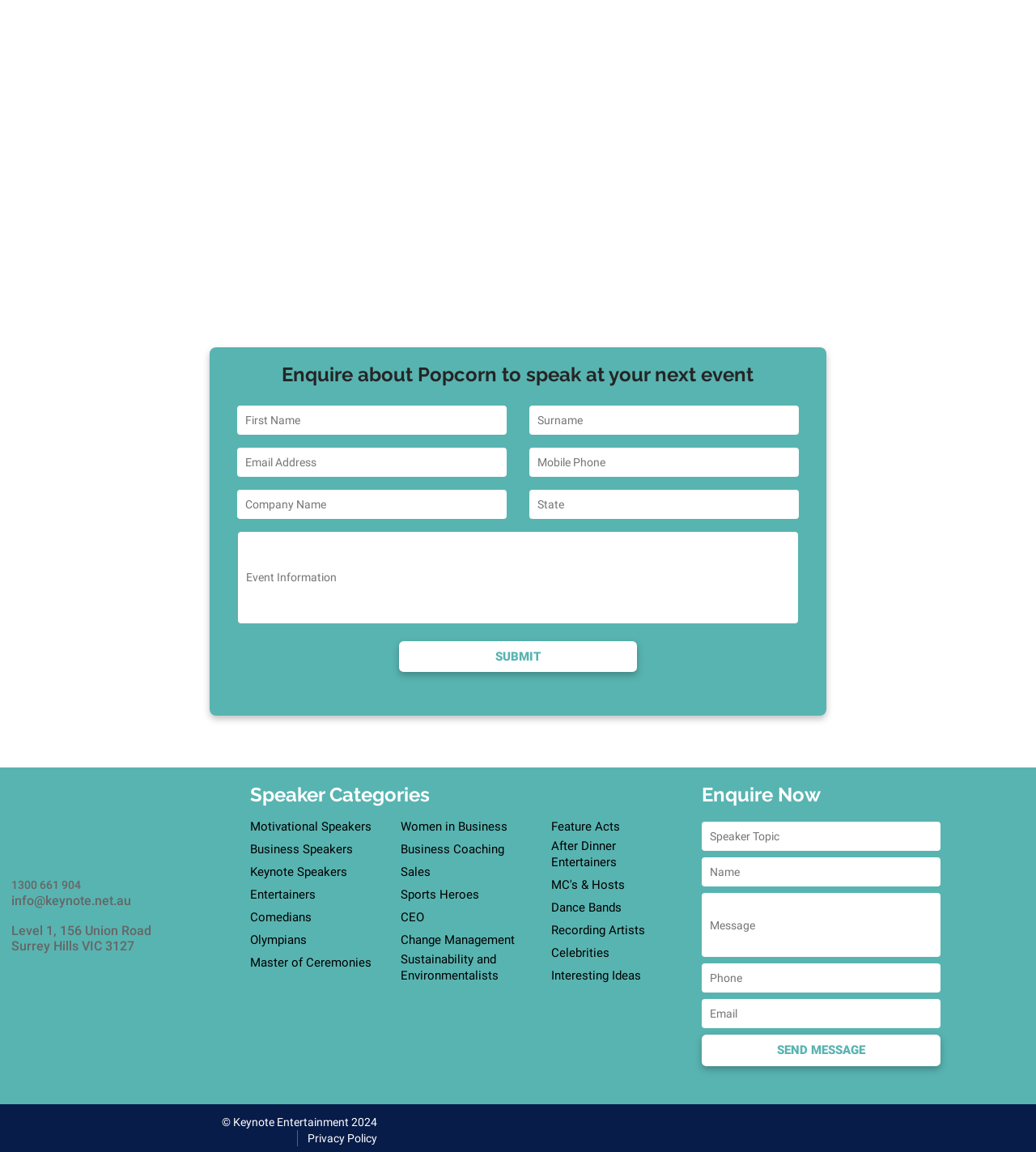What is the company name of the speaker bureau?
From the screenshot, supply a one-word or short-phrase answer.

Keynote Entertainment